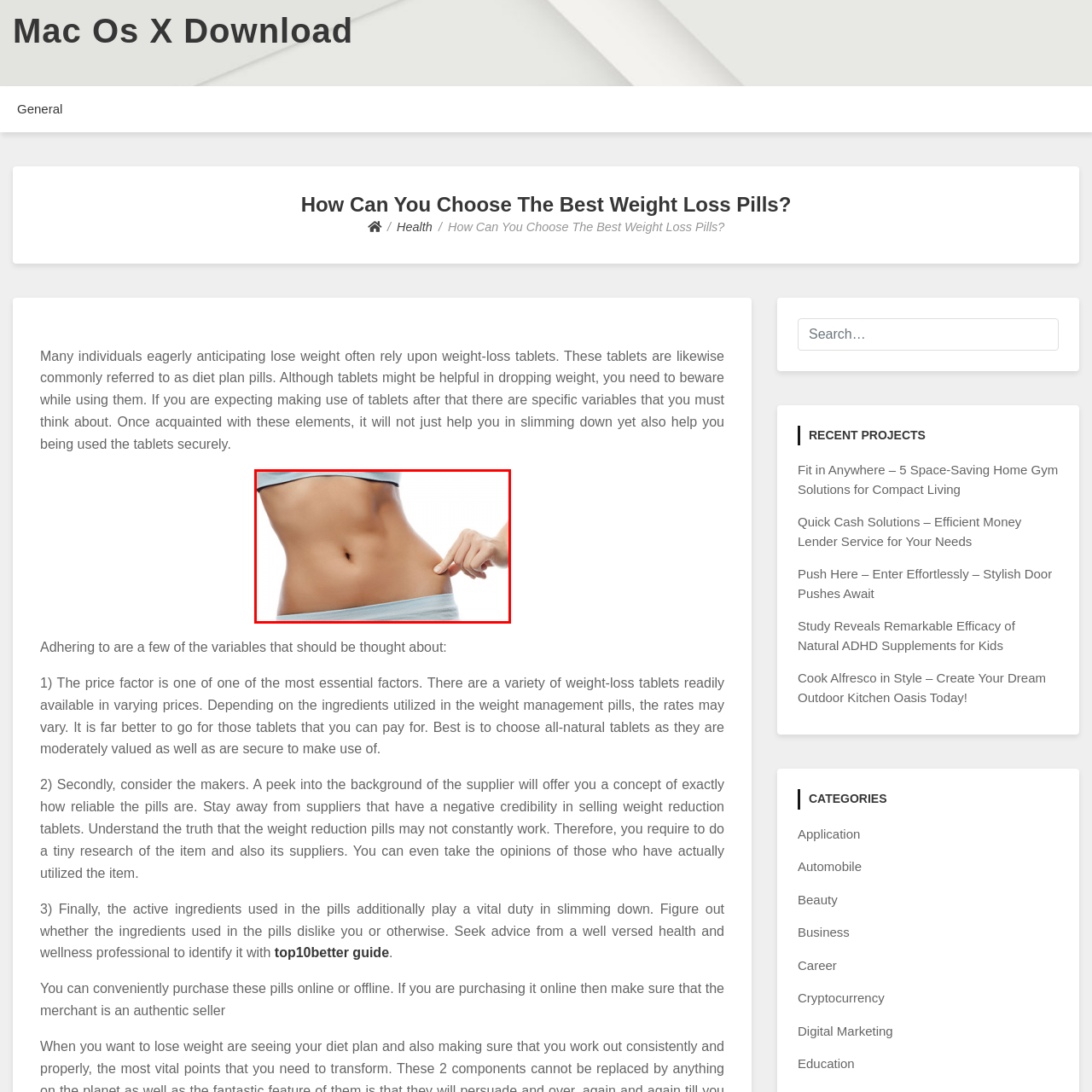Please look at the highlighted area within the red border and provide the answer to this question using just one word or phrase: 
What is the purpose of the hand in the image?

To emphasize contours